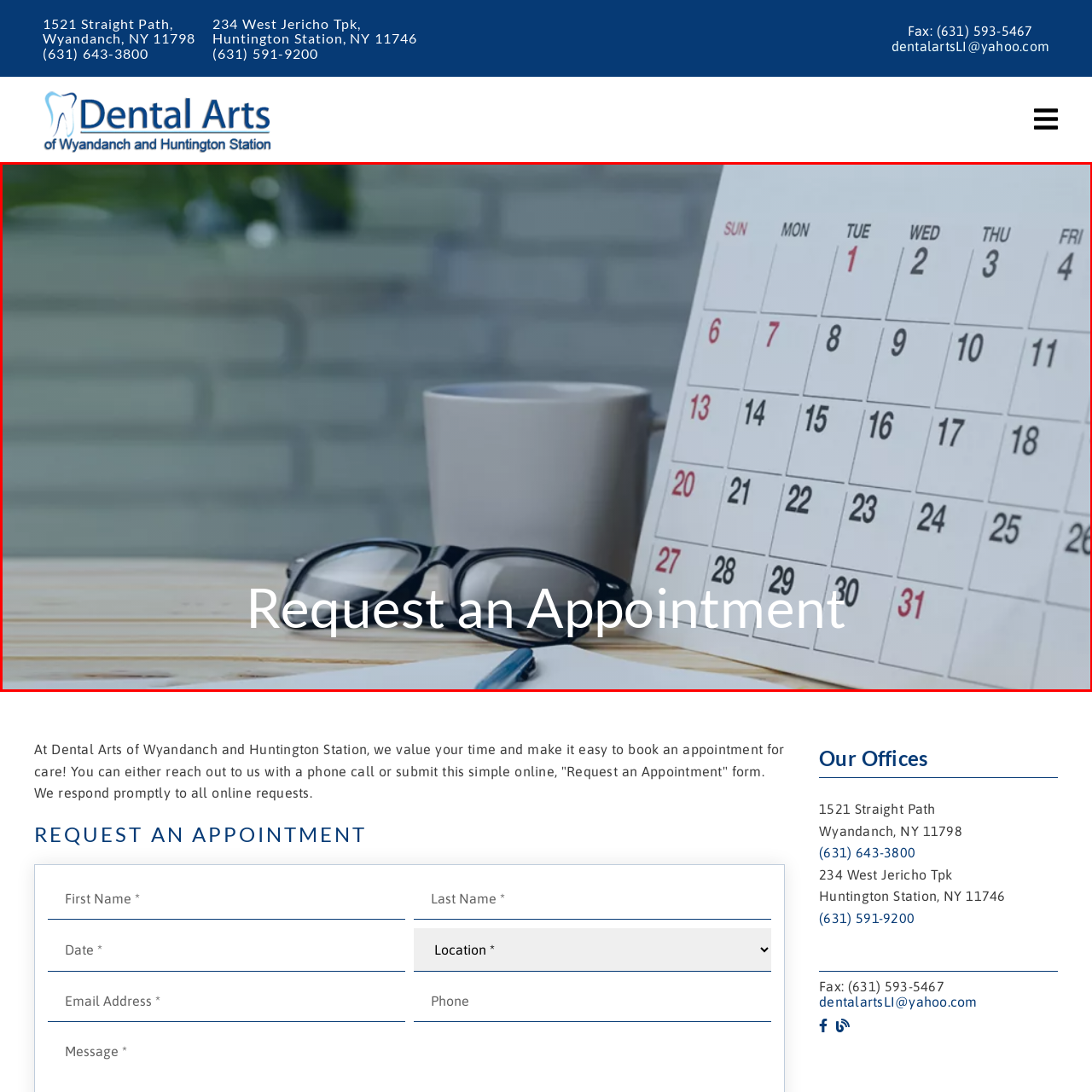Look at the area marked with a blue rectangle, What is the purpose of the calendar? 
Provide your answer using a single word or phrase.

Scheduling appointments